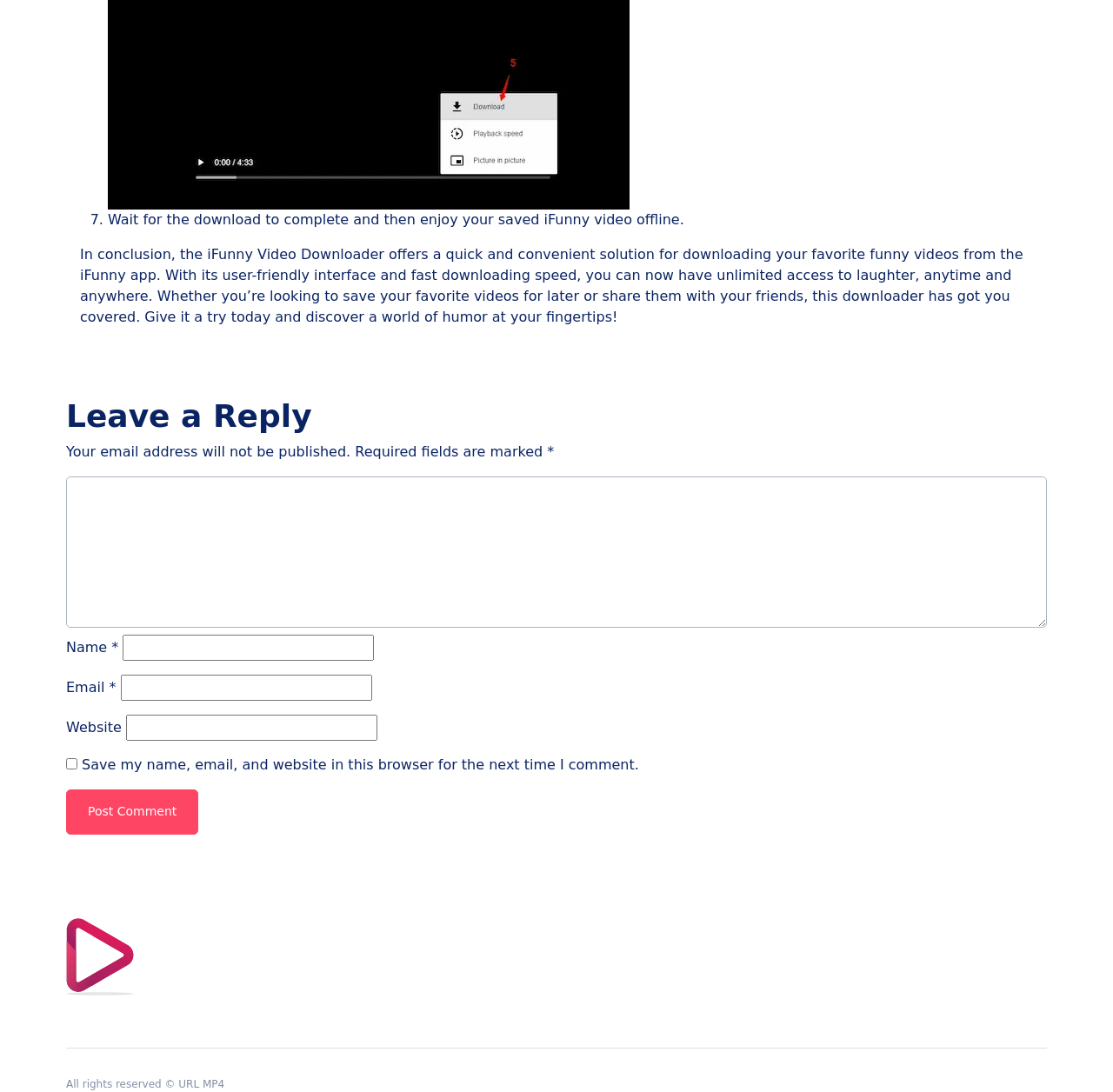Extract the bounding box coordinates of the UI element described by: "alt="URL MP4 logo"". The coordinates should include four float numbers ranging from 0 to 1, e.g., [left, top, right, bottom].

[0.059, 0.834, 0.12, 0.905]